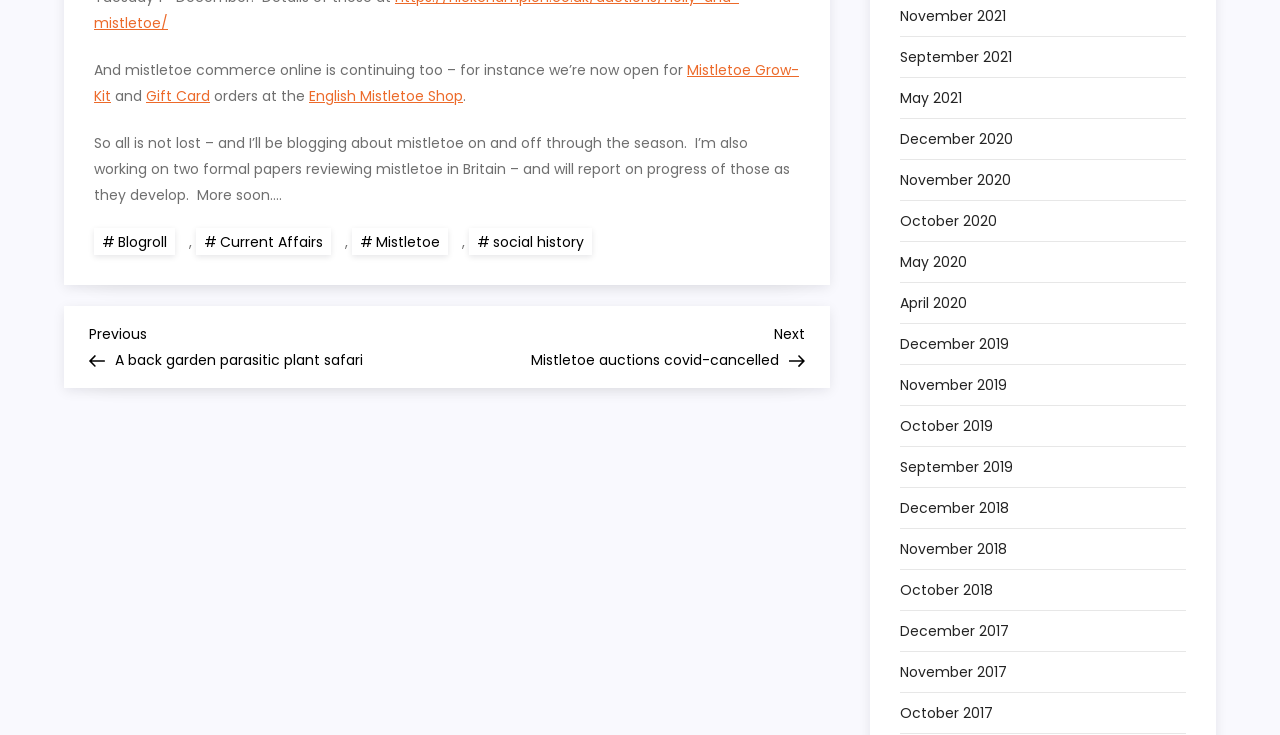Determine the bounding box coordinates of the clickable region to follow the instruction: "Click on Mistletoe Grow-Kit".

[0.073, 0.082, 0.624, 0.145]